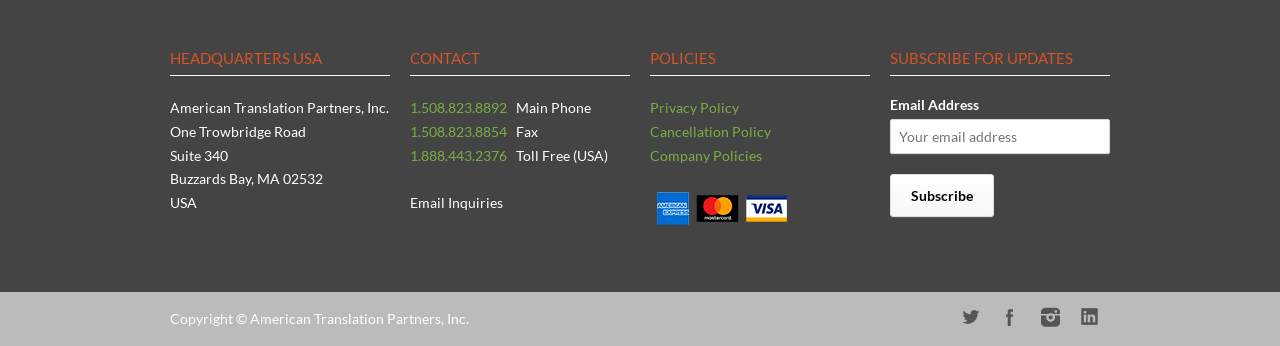Locate the coordinates of the bounding box for the clickable region that fulfills this instruction: "View the Privacy Policy".

[0.508, 0.286, 0.577, 0.335]